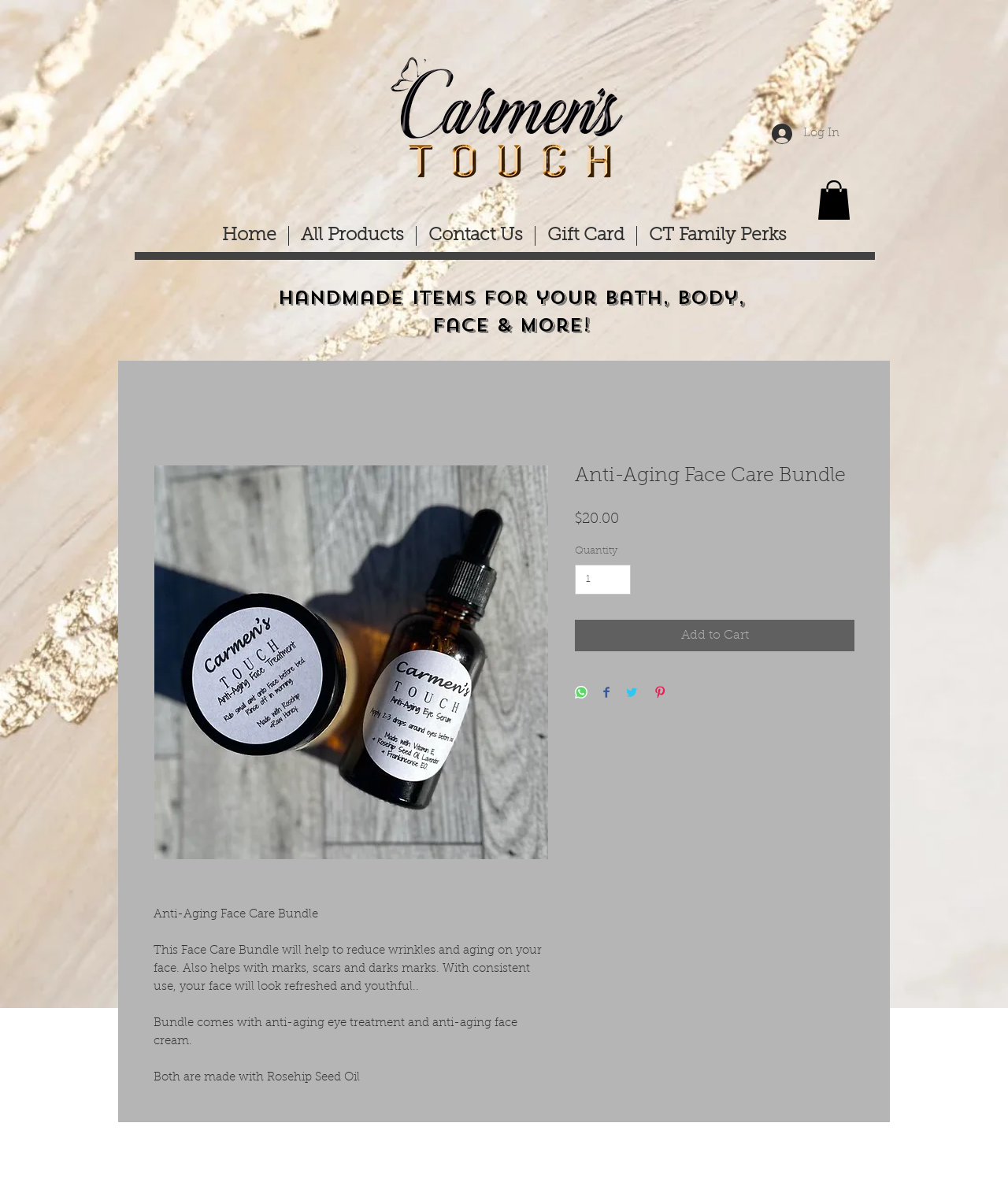Locate the heading on the webpage and return its text.

Anti-Aging Face Care Bundle